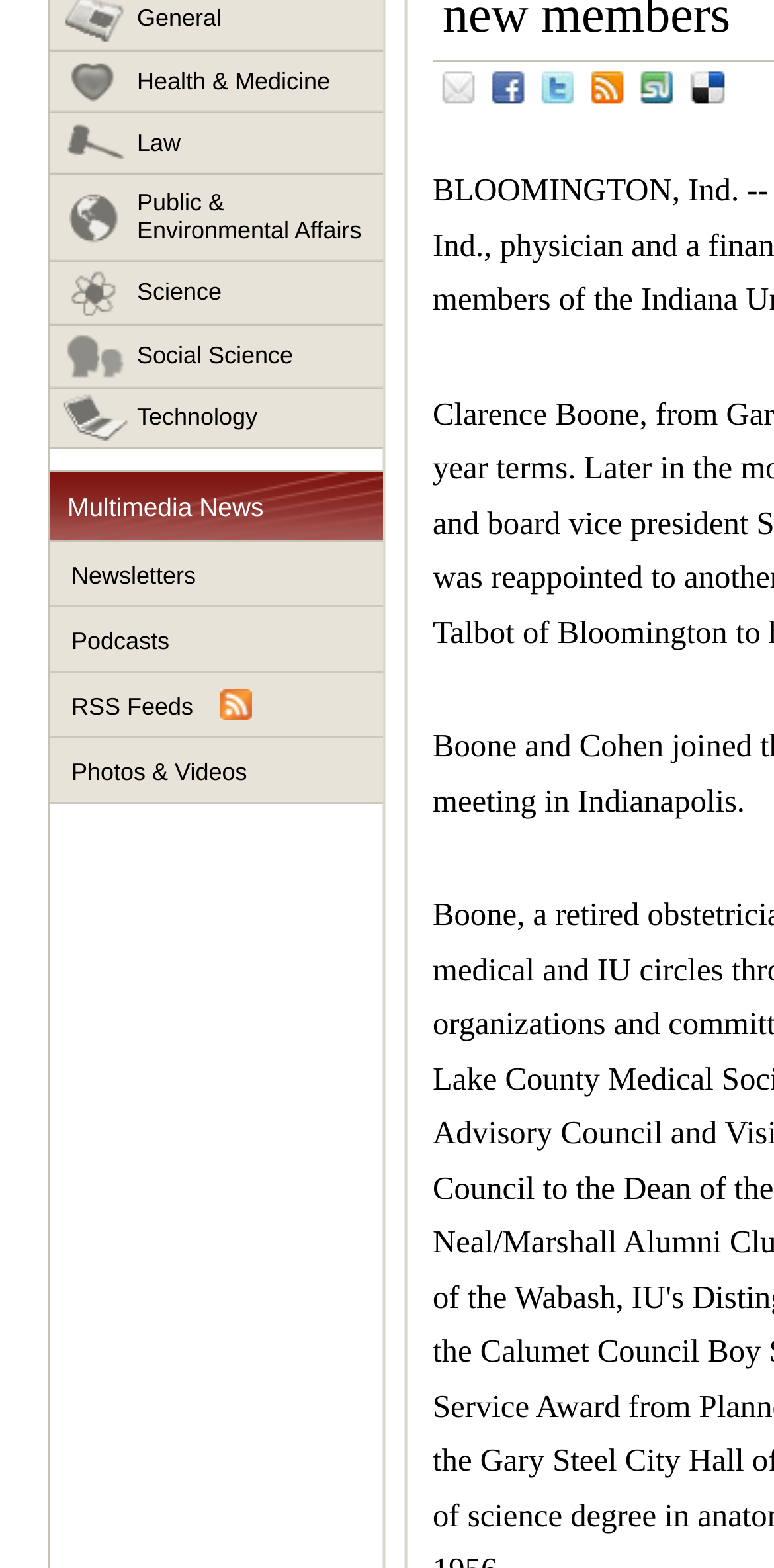Provide the bounding box coordinates of the HTML element this sentence describes: "Public & Environmental Affairs". The bounding box coordinates consist of four float numbers between 0 and 1, i.e., [left, top, right, bottom].

[0.064, 0.111, 0.495, 0.167]